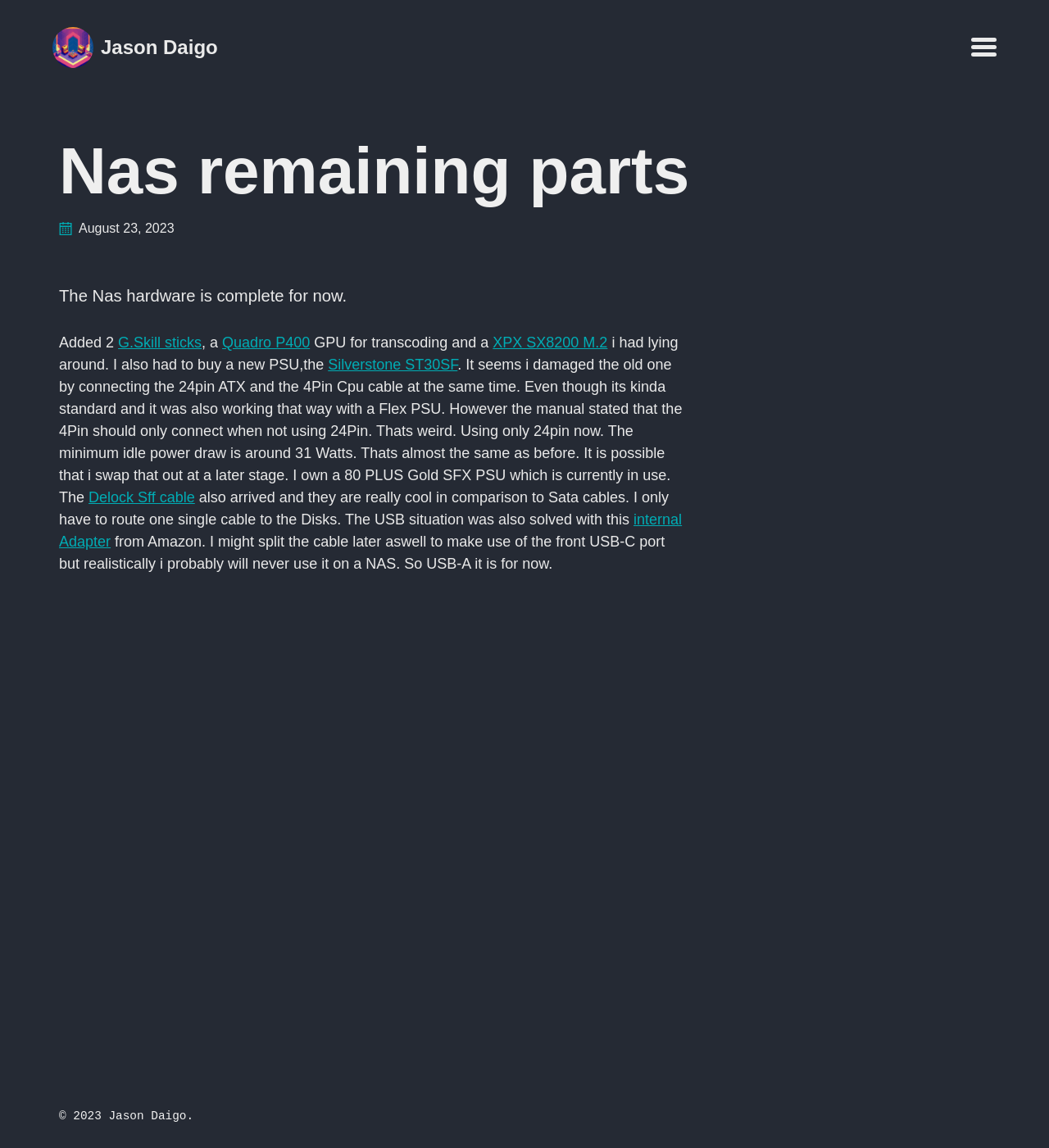Identify the bounding box for the described UI element. Provide the coordinates in (top-left x, top-left y, bottom-right x, bottom-right y) format with values ranging from 0 to 1: internal Adapter

[0.056, 0.446, 0.65, 0.479]